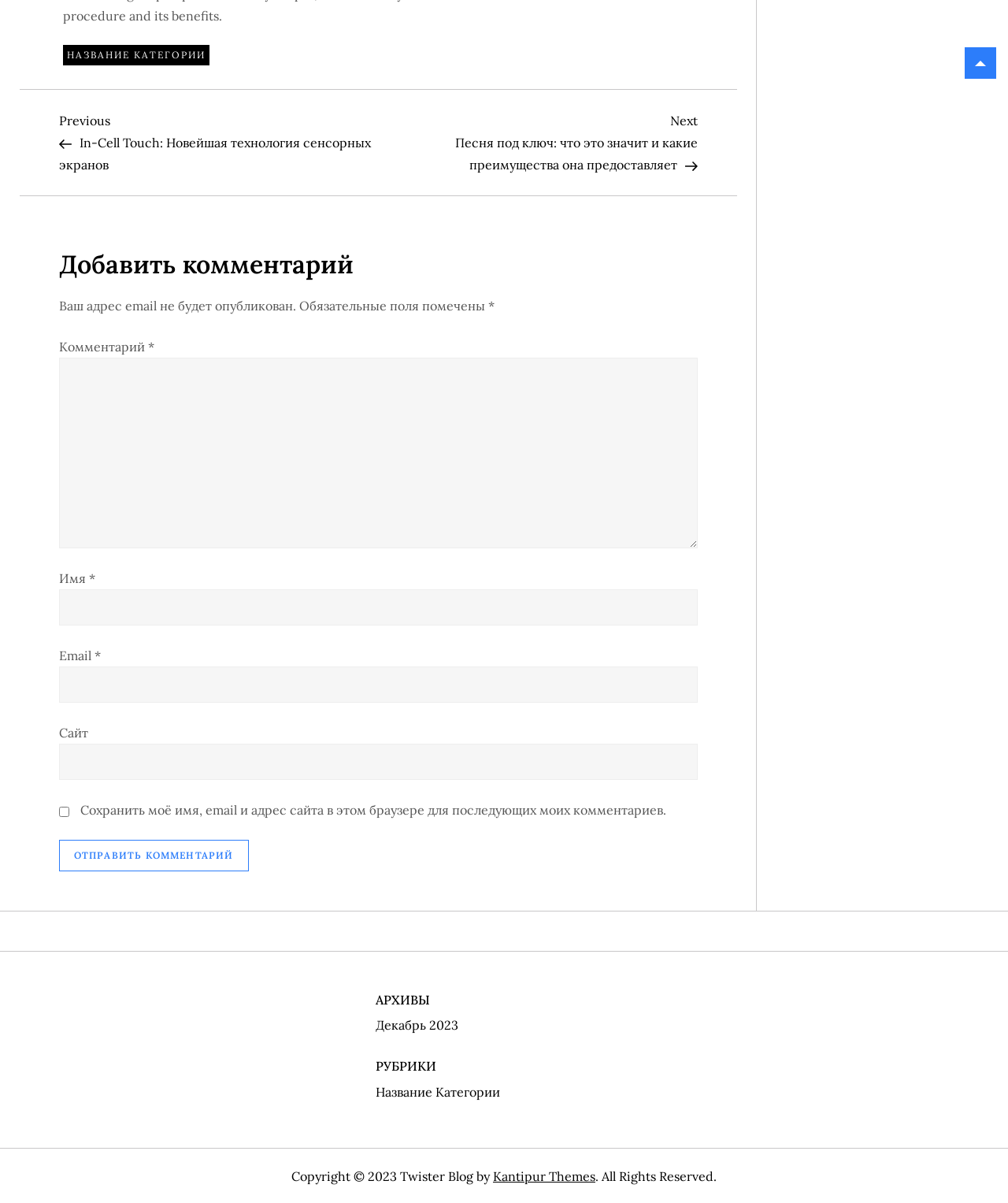What is the purpose of the checkbox?
Answer the question in as much detail as possible.

The checkbox is located below the form fields and is labeled 'Save my name, email, and website in this browser for the next time I comment', suggesting that it is used to save user information for future comments.